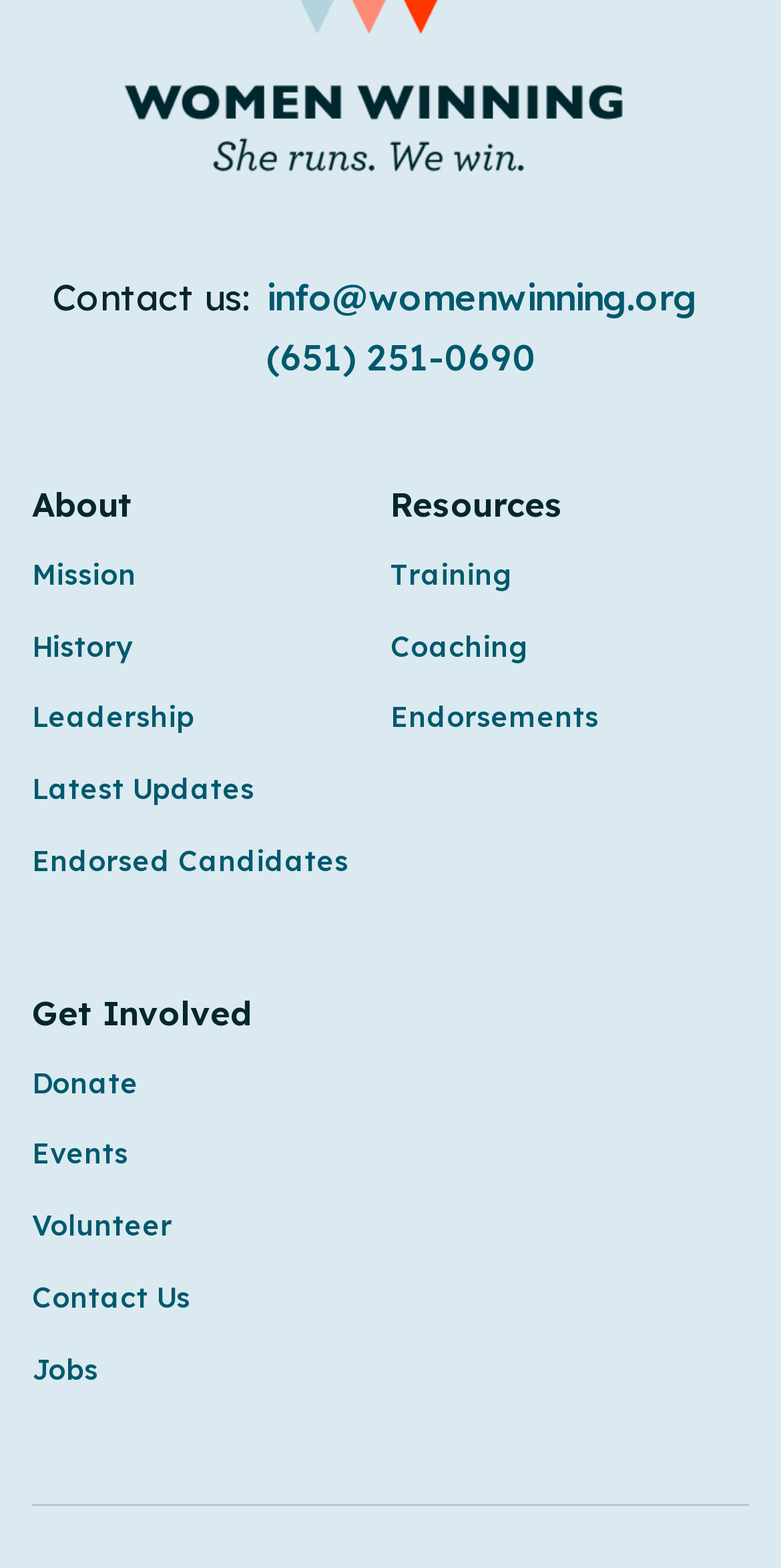What is the last link under 'Get Involved'?
Please respond to the question with as much detail as possible.

I looked at the link elements under the 'Get Involved' heading and found that the last one is 'Jobs'.